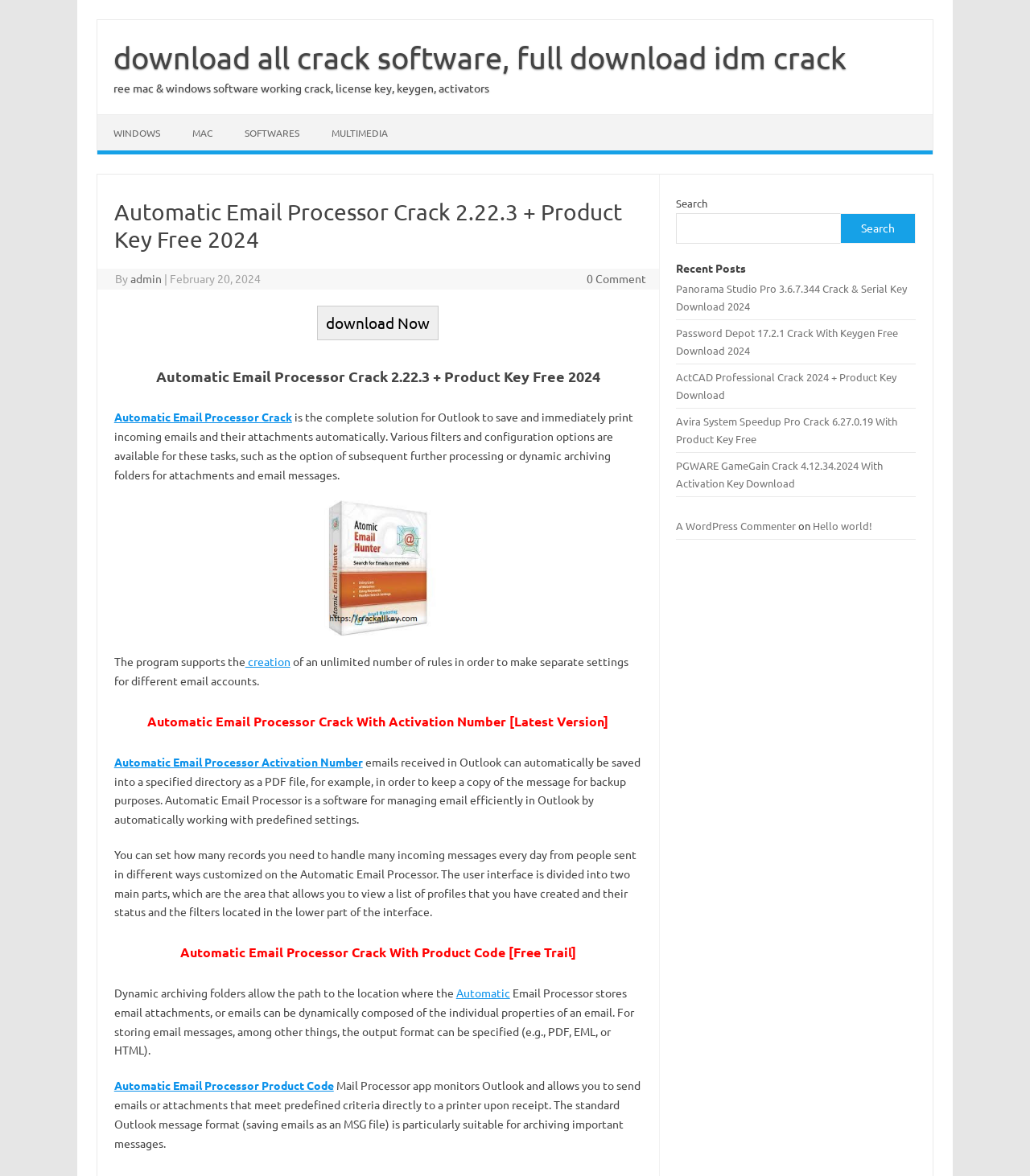Generate the text content of the main headline of the webpage.

Automatic Email Processor Crack 2.22.3 + Product Key Free 2024